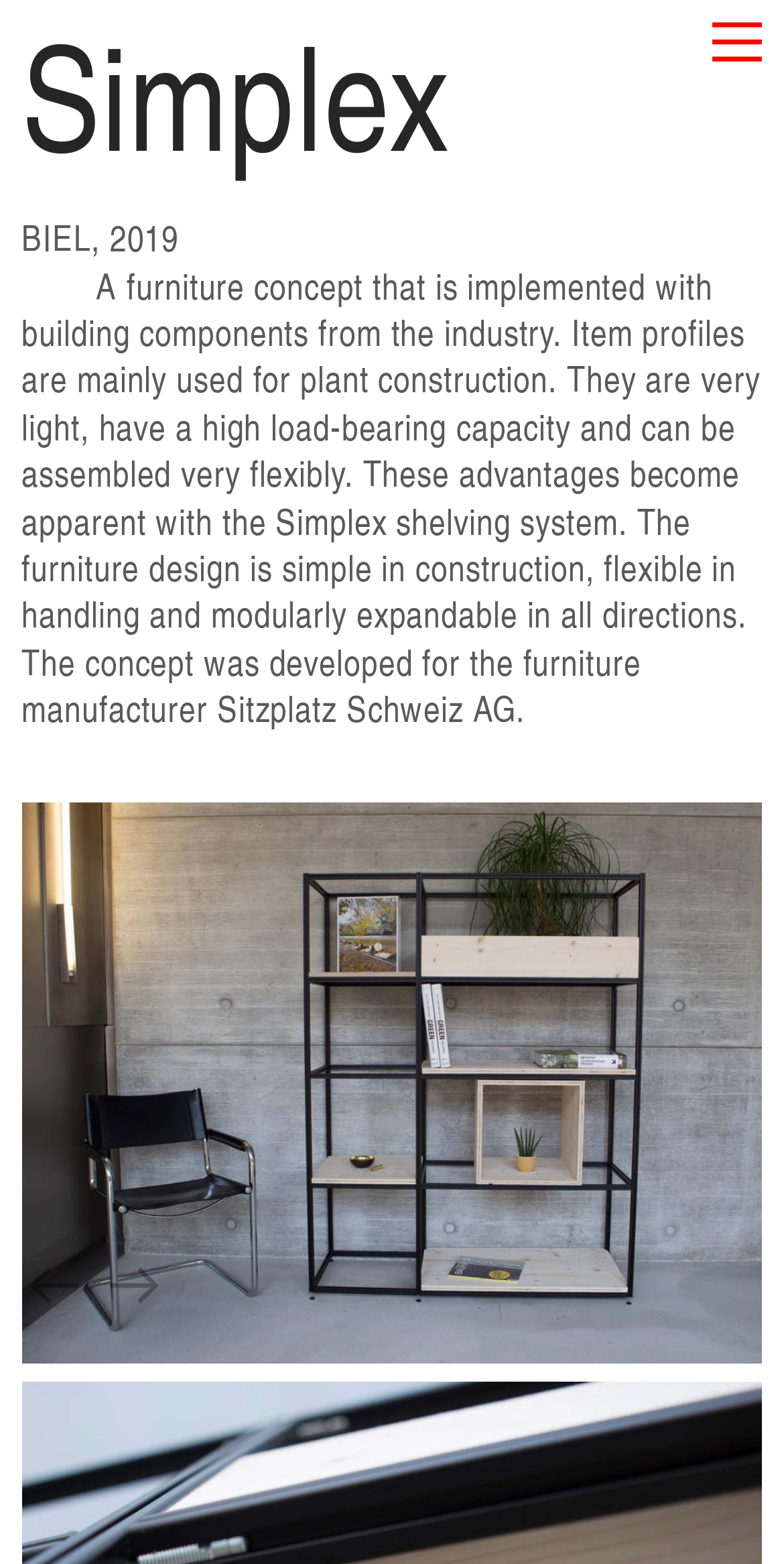Please provide a comprehensive answer to the question below using the information from the image: What is the position of the image on the webpage?

Based on the bounding box coordinates of the image and the text, it can be inferred that the image is positioned below the text on the webpage.